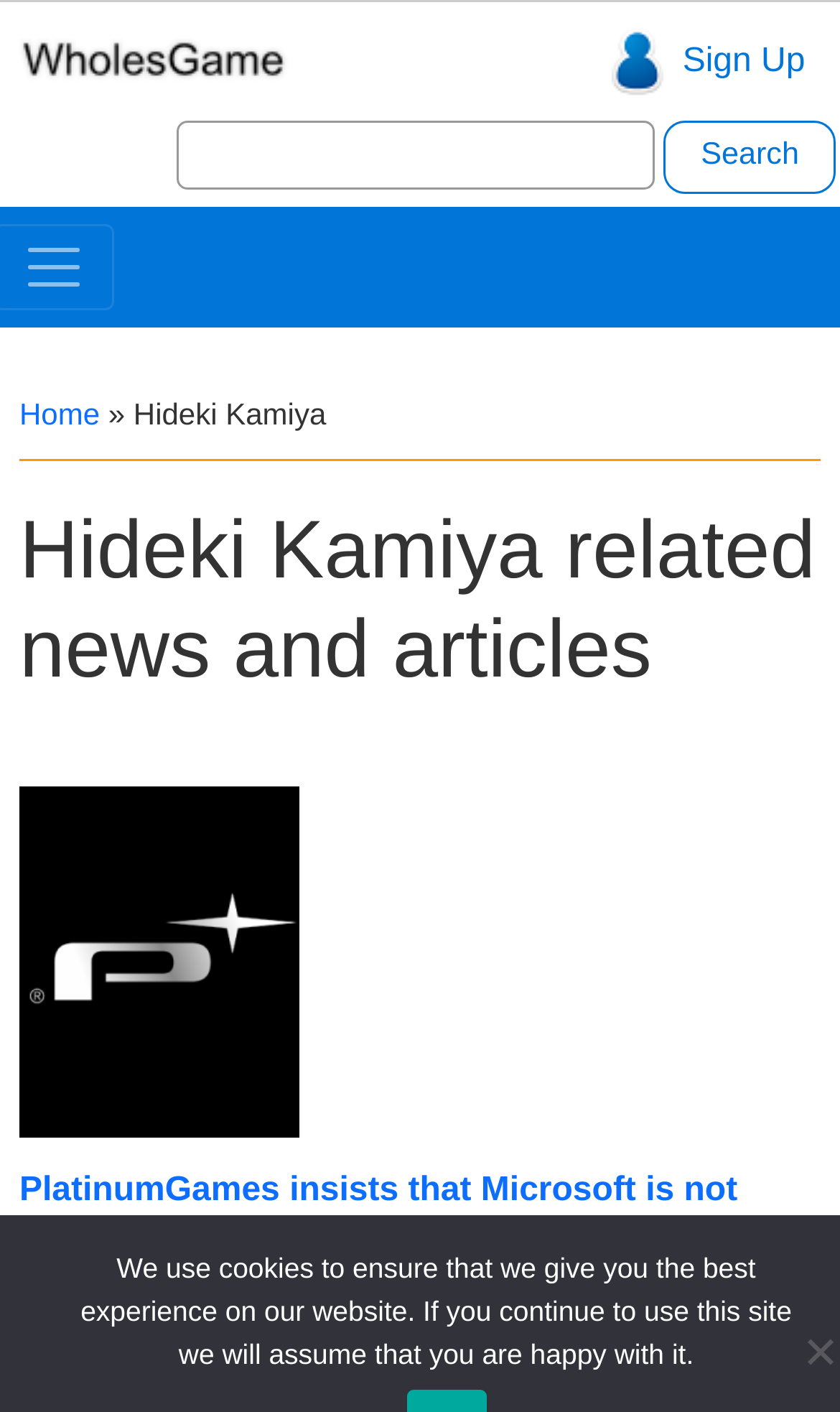Present a detailed account of what is displayed on the webpage.

The webpage is about Hideki Kamiya related news and articles on WholesGame. At the top left, there is a WholesGame logo image, and next to it, a "User Signup" image. Below the logo, there is a "Sign Up" text. 

On the top right, there is a search bar with a "Search for:" label and a "Search" button. 

Below the search bar, there is a navigation menu with a "Home" link, followed by a "»" symbol, and then a "Hideki Kamiya" text. 

The main content of the webpage is a list of news articles. The first article is titled "Hideki Kamiya related news and articles" and has a heading level. Below the title, there is a news article titled "PlatinumGames insists that Microsoft is not buying them" with an image on the left side. The article has a heading level and a link to the full article. Below the article title, there is a "Posted on May 22, 2020 at 1:49 pm, by Admin" text. 

There are multiple news articles on the page, each with a title, an image, and a link to the full article. At the bottom of the page, there is a cookie policy notification with a "No" button on the right side.